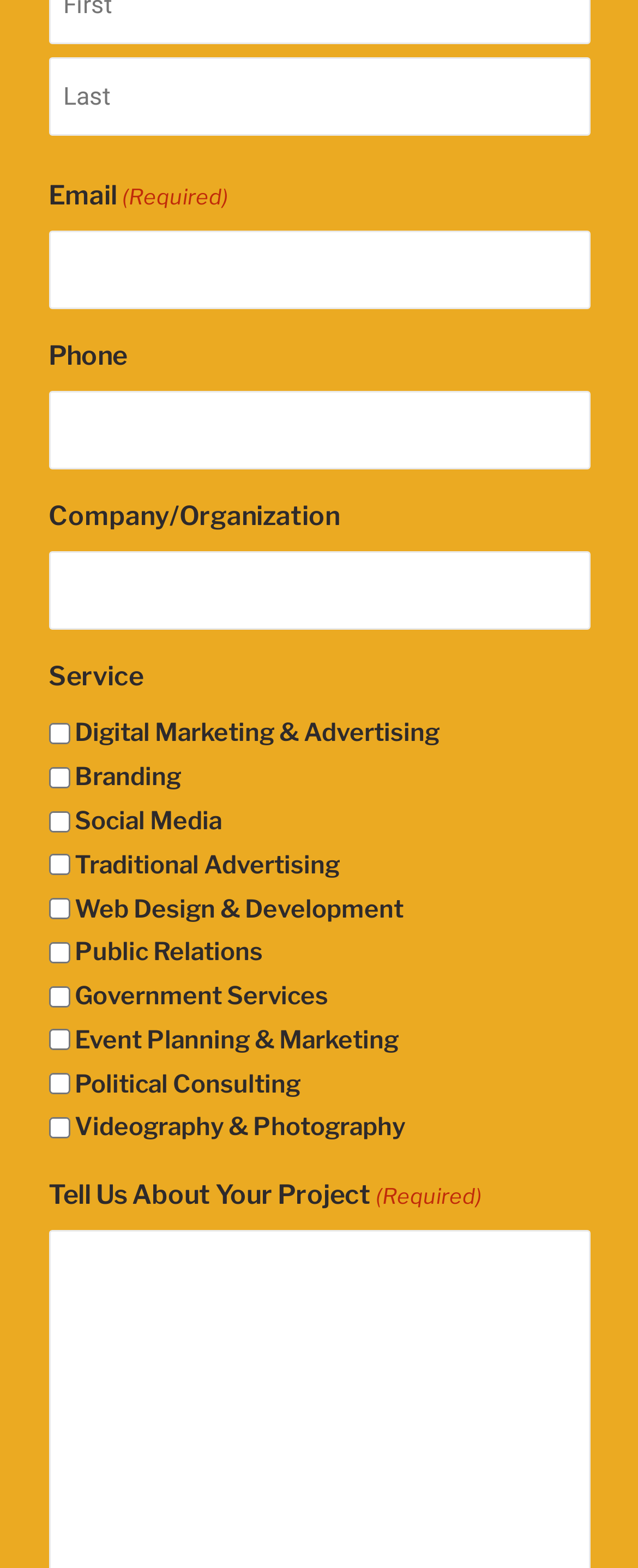Refer to the screenshot and answer the following question in detail:
Is the Phone field required?

I checked the properties of the textbox element labeled 'Phone' and found that its 'required' property is set to False, indicating that it is not a required field.